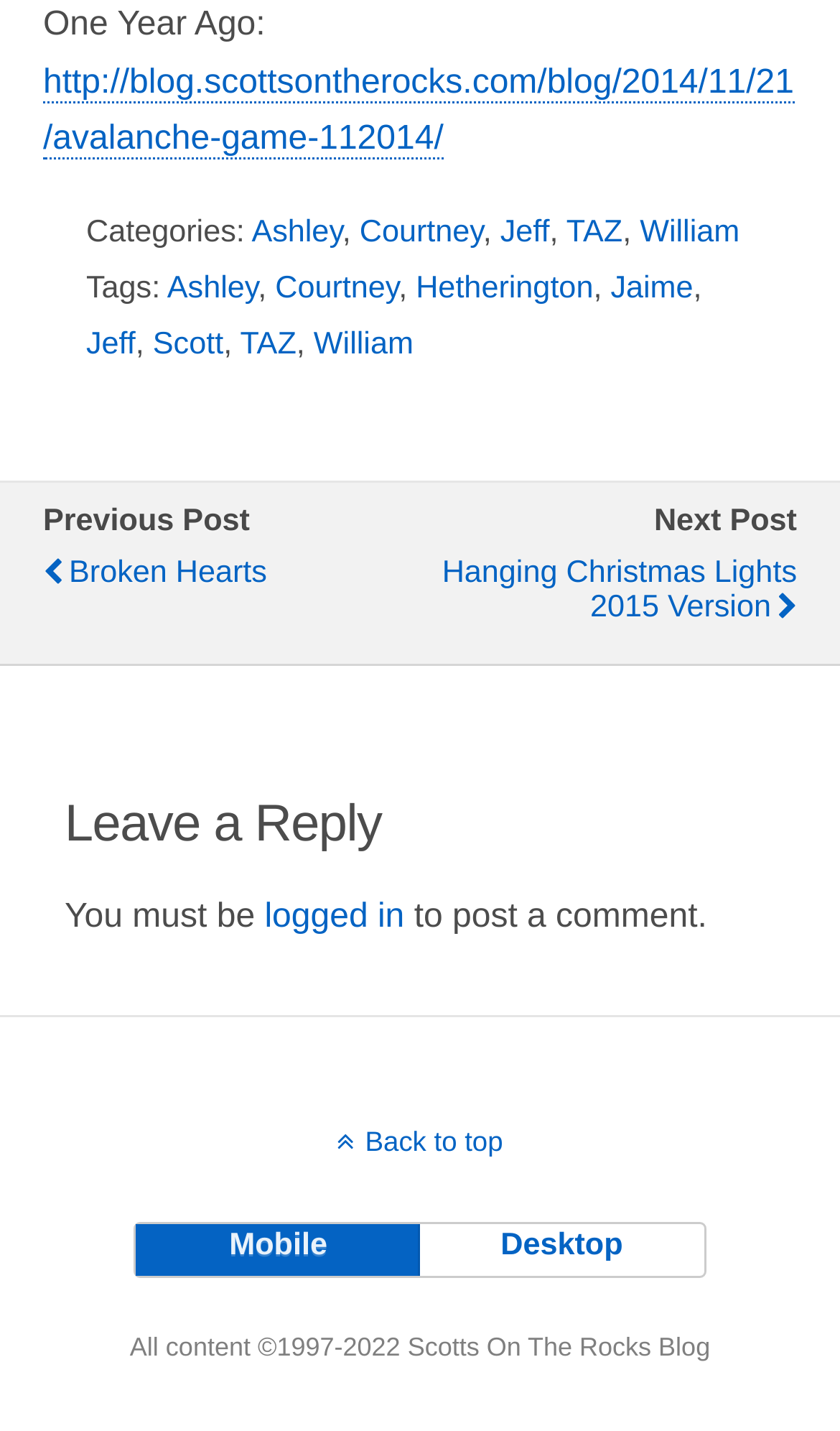Determine the bounding box coordinates of the target area to click to execute the following instruction: "Click on Filled."

None